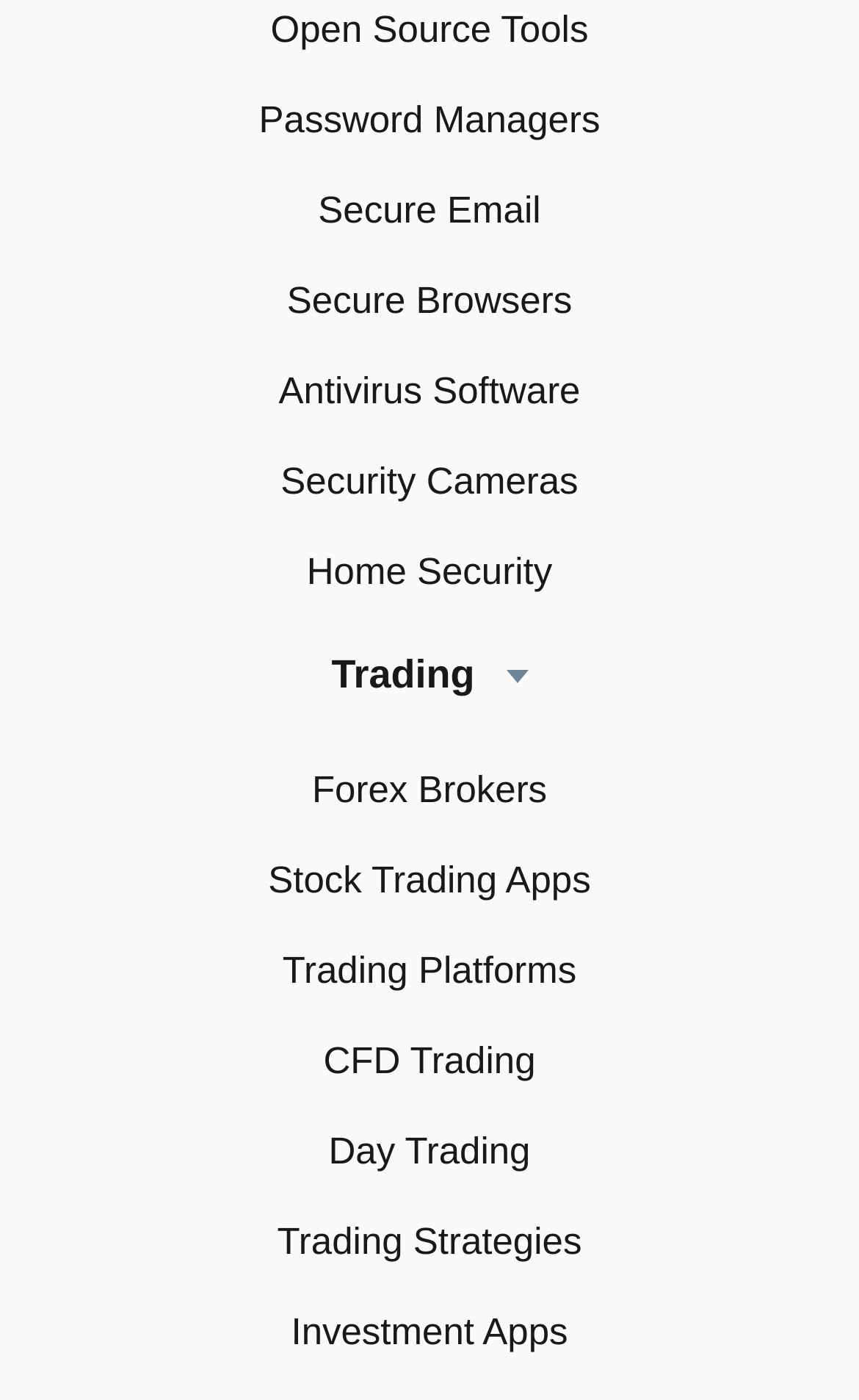Please locate the clickable area by providing the bounding box coordinates to follow this instruction: "Check out Investment Apps".

[0.339, 0.936, 0.661, 0.966]